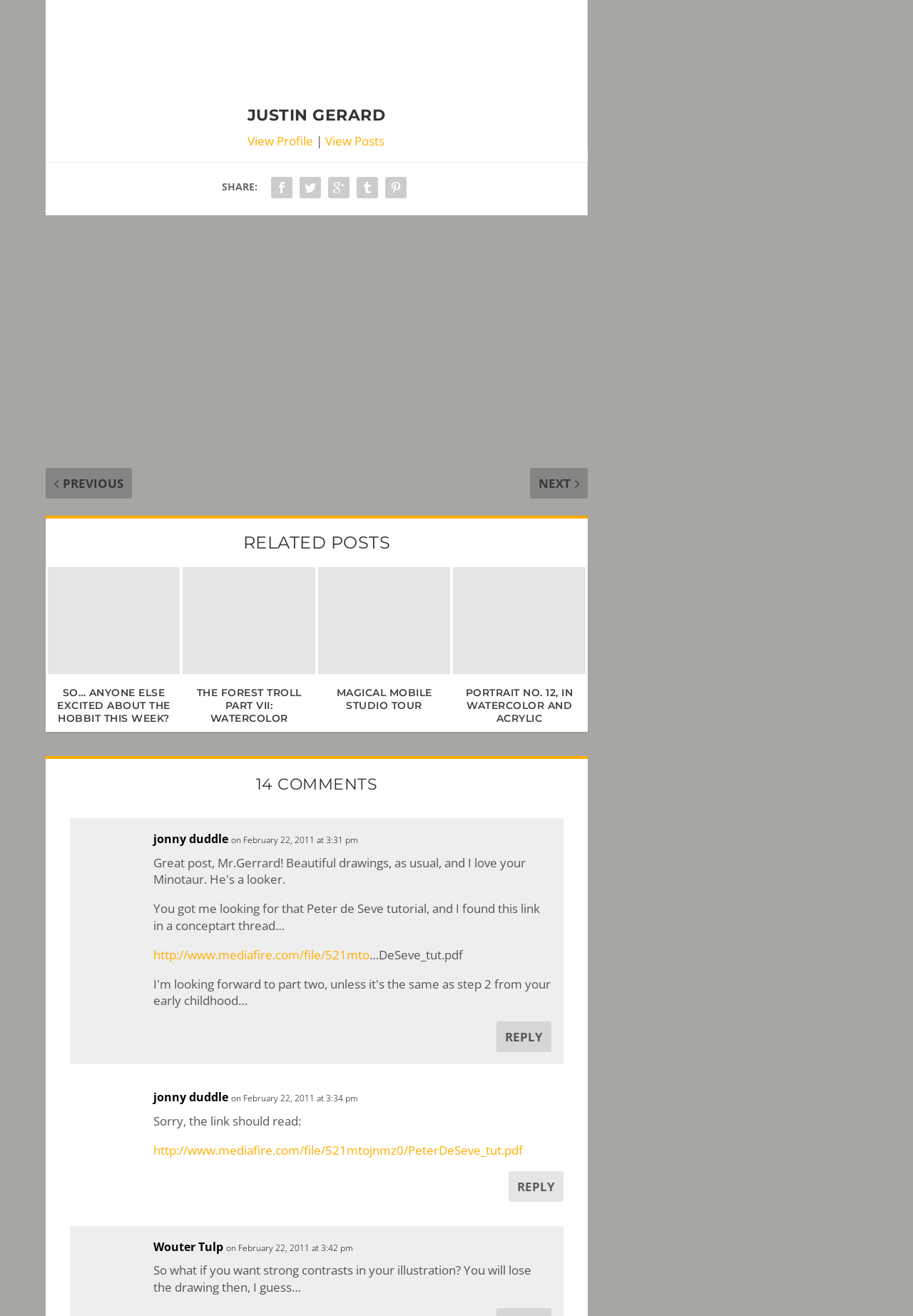Observe the image and answer the following question in detail: What is the name of the person who commented on February 22, 2011 at 3:31 pm?

The name of the person who commented is found in the link element with the text 'jonny duddle' which is located near the comment text 'You got me looking for that Peter de Seve tutorial, and I found this link in a conceptart thread…'.